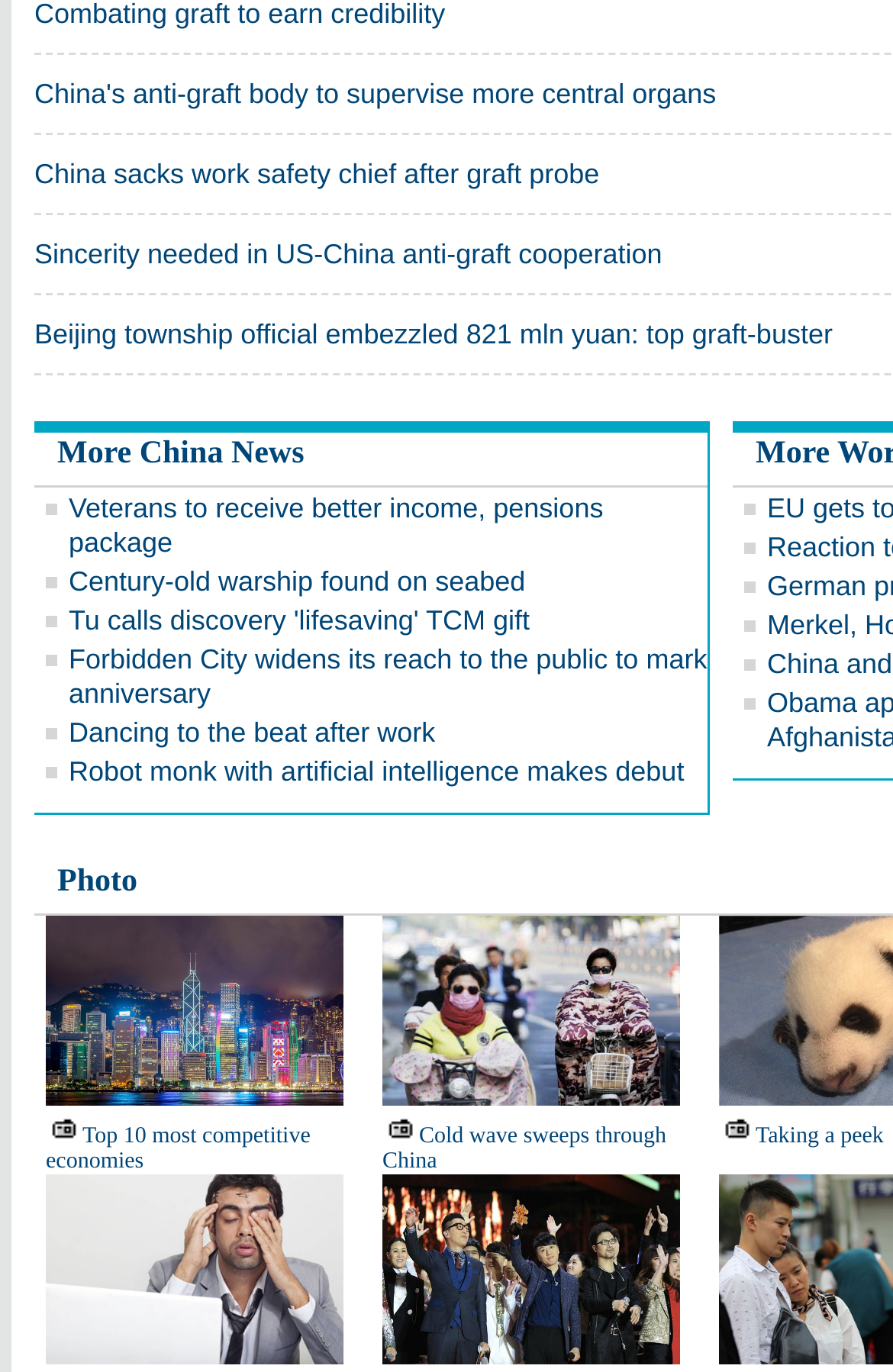Please indicate the bounding box coordinates of the element's region to be clicked to achieve the instruction: "Explore the story of the century-old warship". Provide the coordinates as four float numbers between 0 and 1, i.e., [left, top, right, bottom].

[0.077, 0.412, 0.588, 0.436]